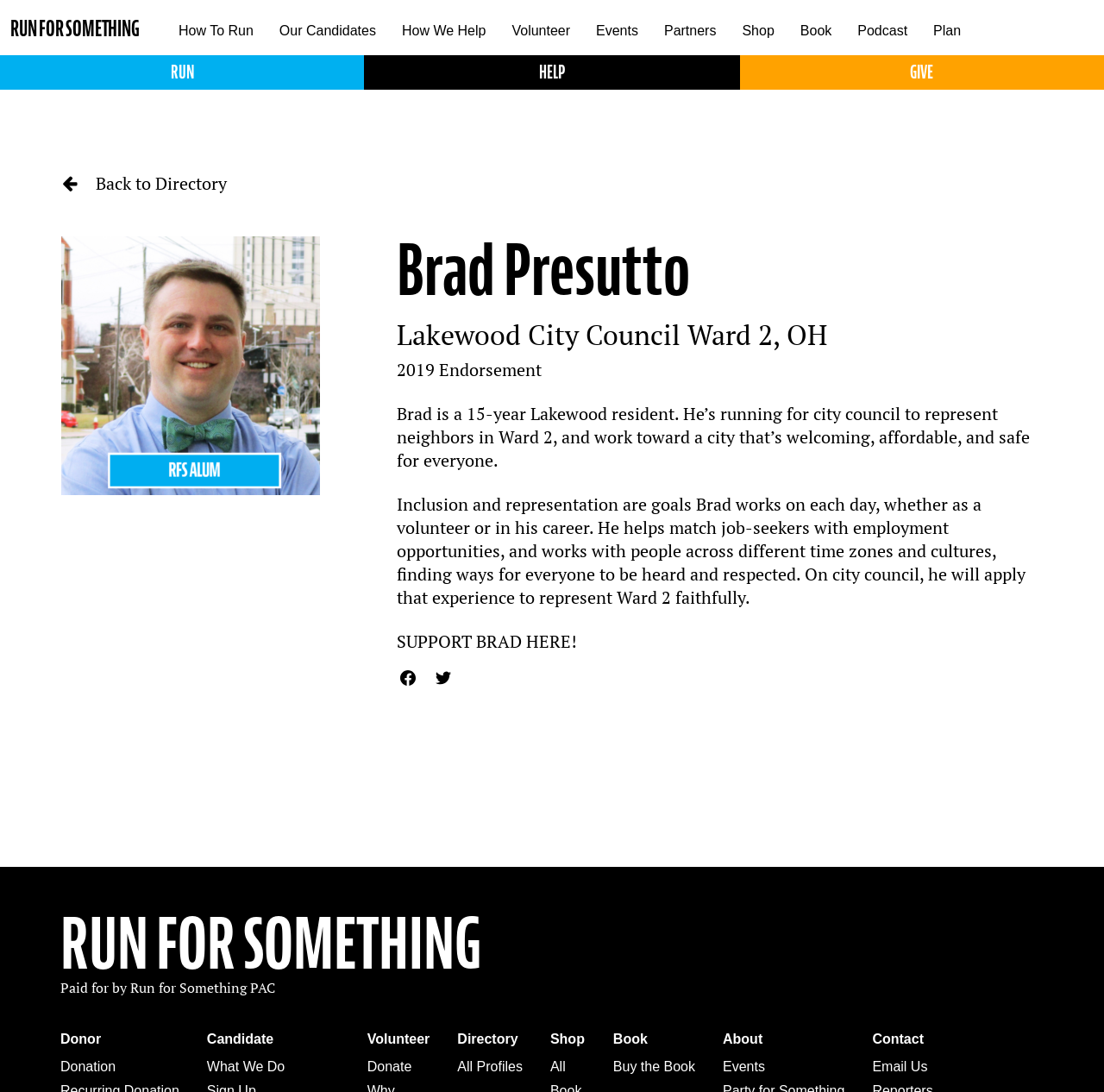What is the goal of Brad's work?
Could you please answer the question thoroughly and with as much detail as possible?

The webpage states that Brad works towards inclusion and representation, whether as a volunteer or in his career, and he aims to apply this experience to represent Ward 2 faithfully on the city council.